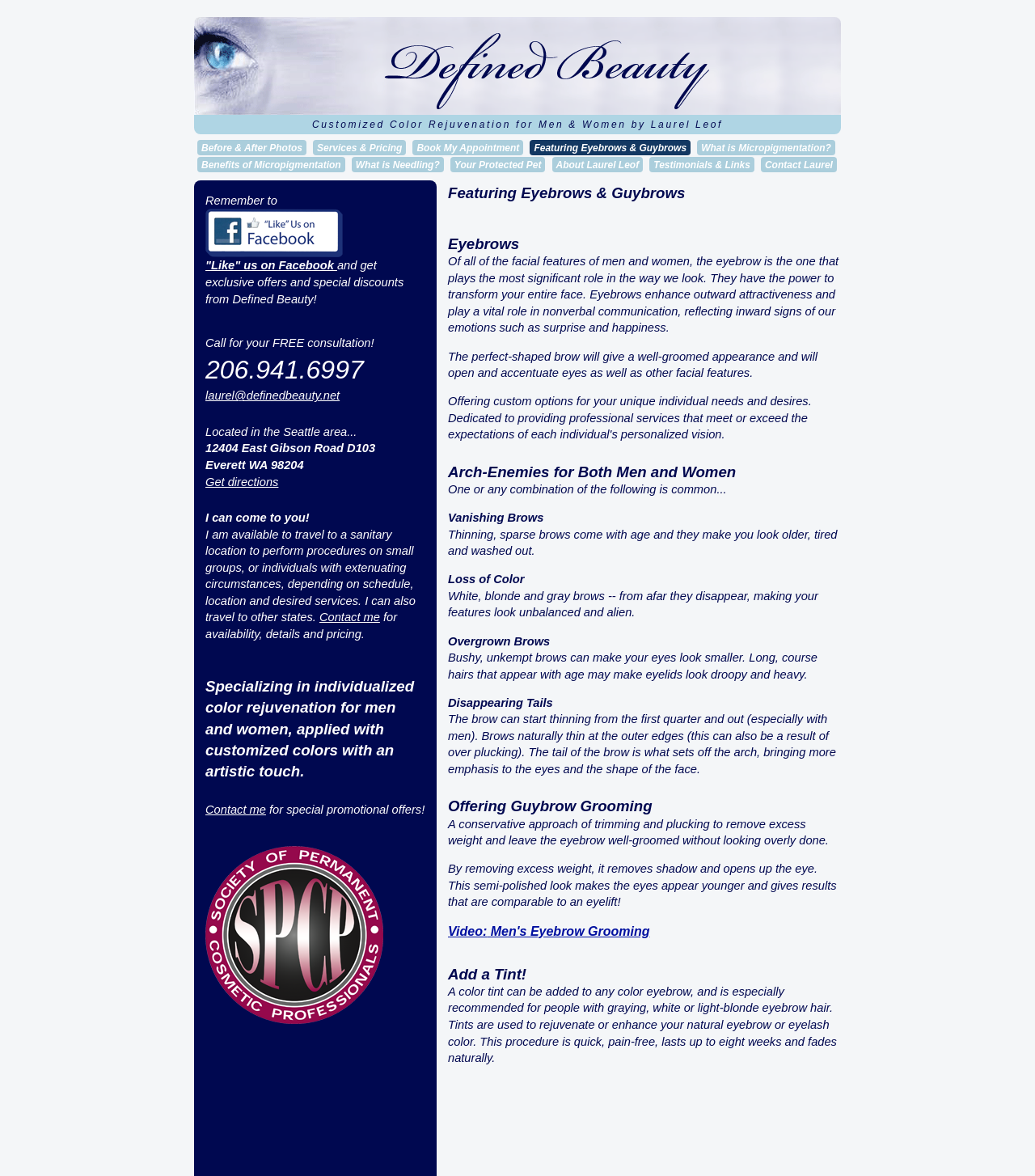Predict the bounding box coordinates of the area that should be clicked to accomplish the following instruction: "Toggle the Medical oxygen menu". The bounding box coordinates should consist of four float numbers between 0 and 1, i.e., [left, top, right, bottom].

None